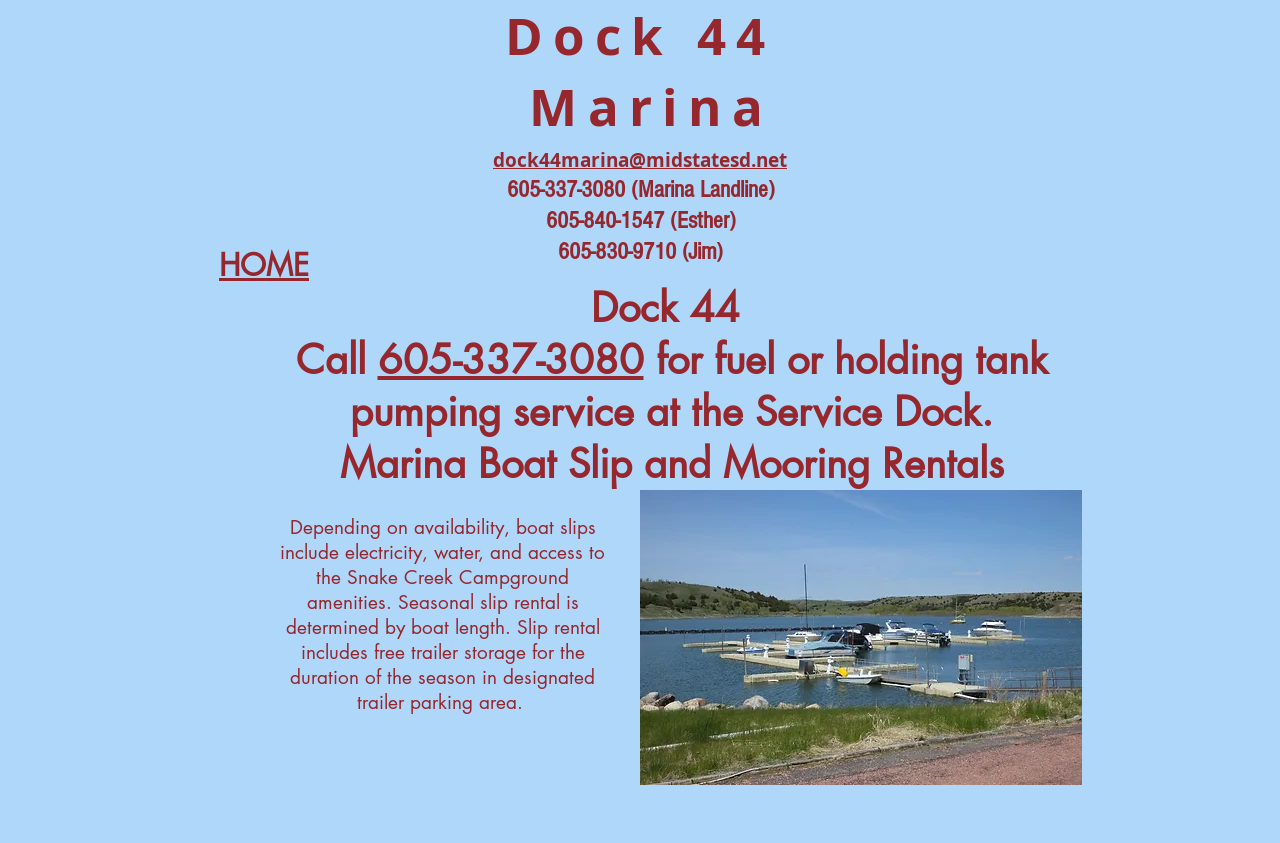What determines the price of a slip?
Please use the image to provide an in-depth answer to the question.

The webpage states that 'Slip prices determined by boat length', indicating that the price of a slip is dependent on the length of the boat.